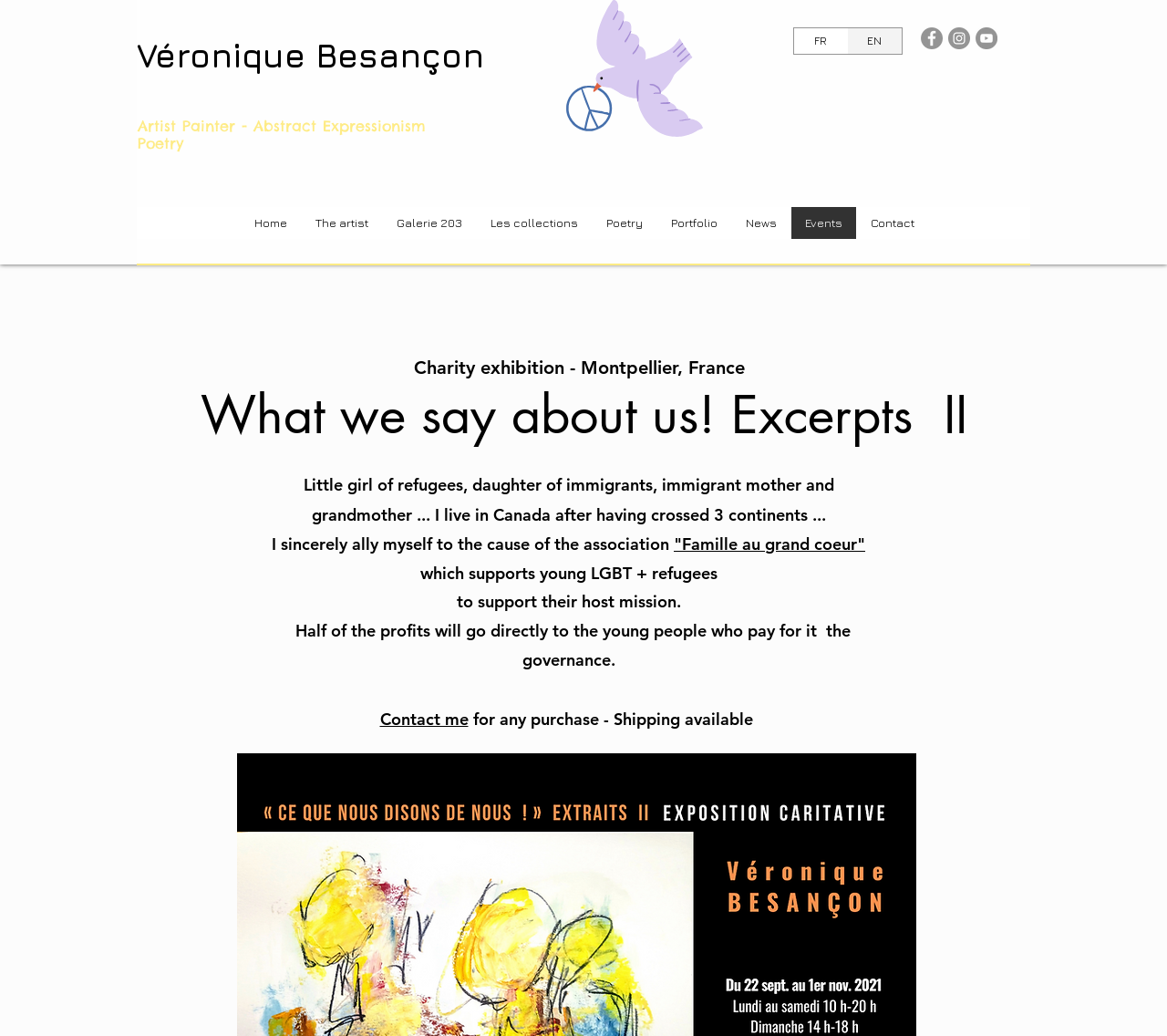Given the description of a UI element: ""Famille au grand coeur"", identify the bounding box coordinates of the matching element in the webpage screenshot.

[0.577, 0.515, 0.741, 0.535]